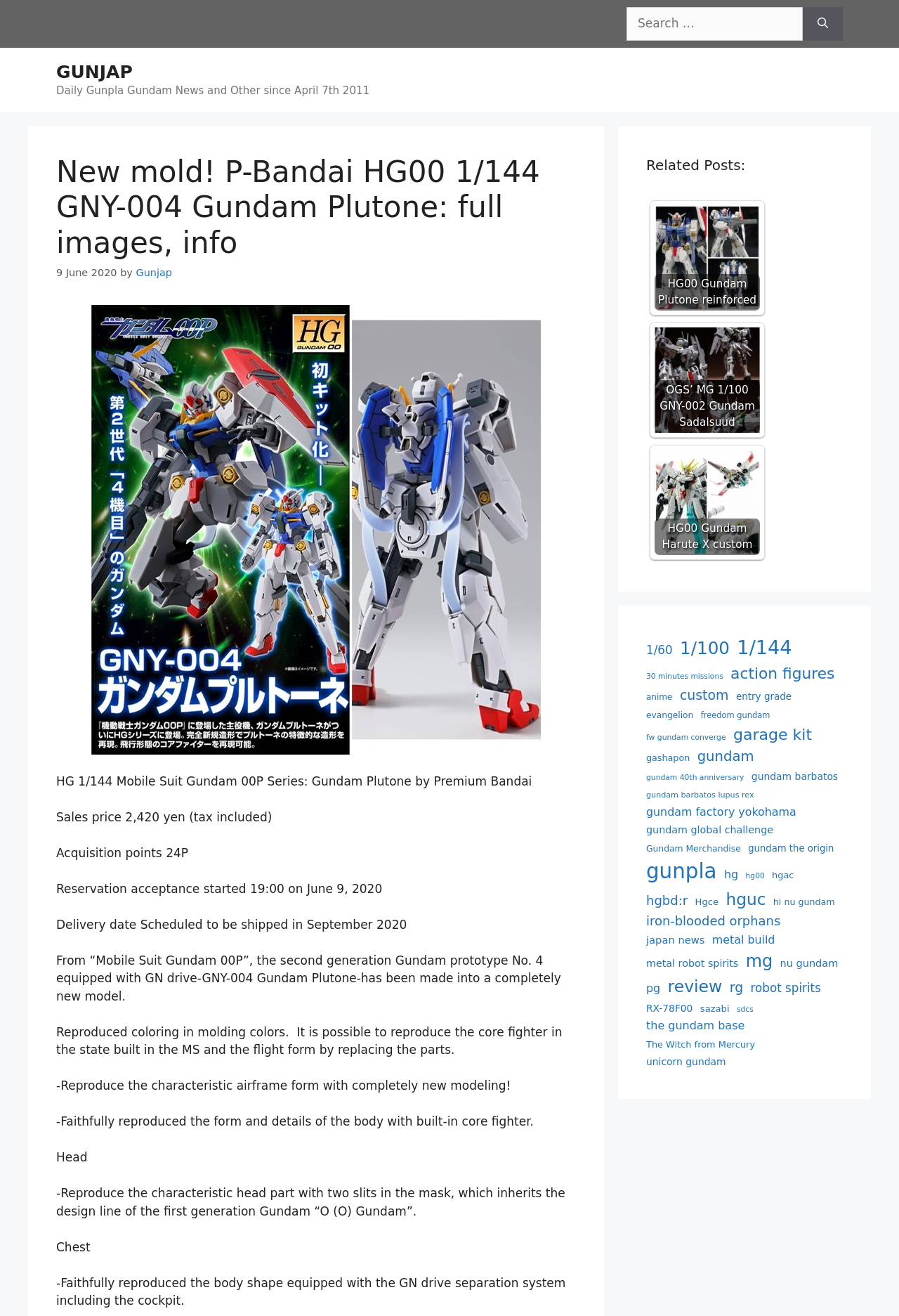Find the bounding box coordinates of the element's region that should be clicked in order to follow the given instruction: "Click on the 'Submit' button". The coordinates should consist of four float numbers between 0 and 1, i.e., [left, top, right, bottom].

None